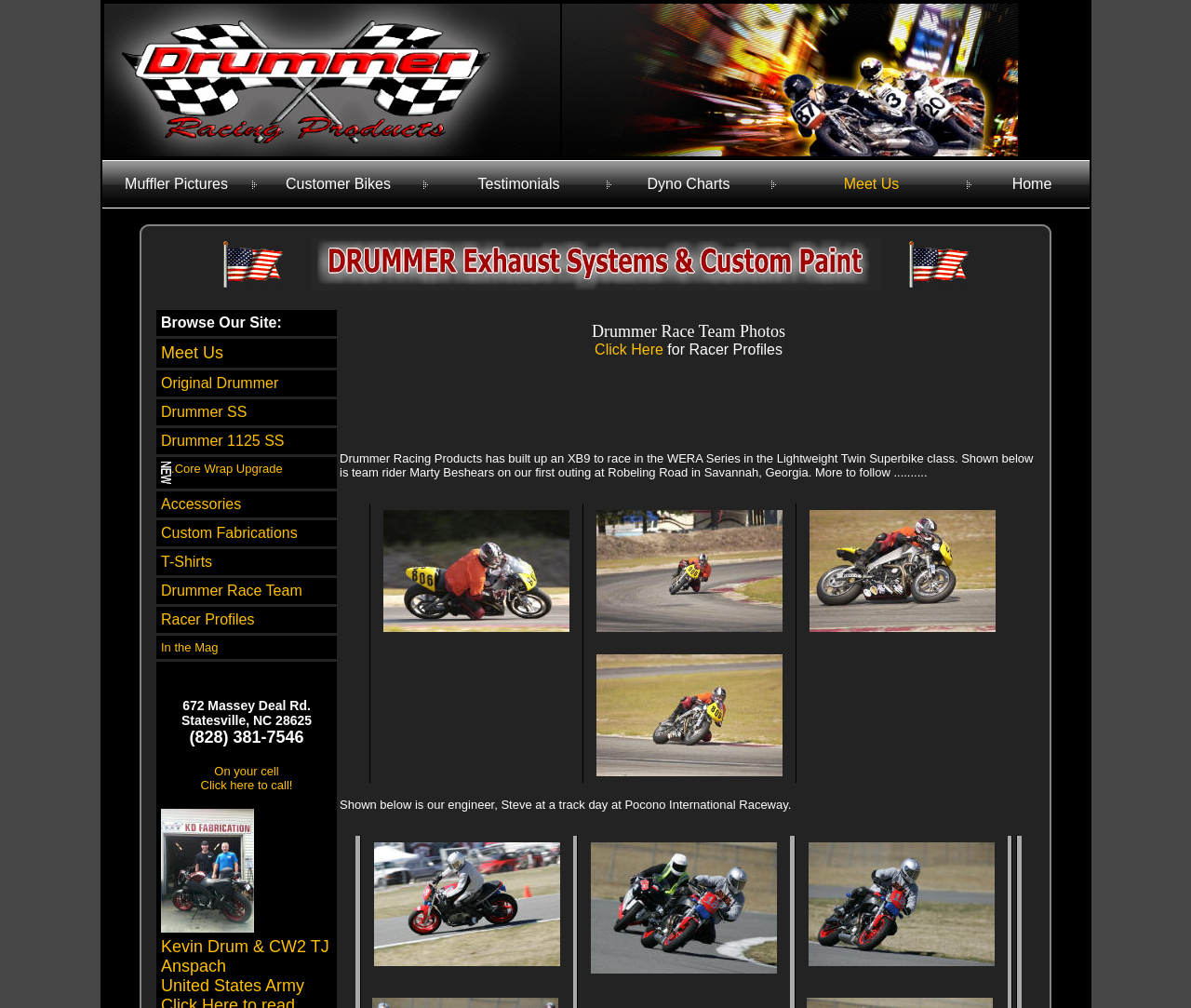Using the format (top-left x, top-left y, bottom-right x, bottom-right y), provide the bounding box coordinates for the described UI element. All values should be floating point numbers between 0 and 1: Meet Us

[0.708, 0.175, 0.755, 0.19]